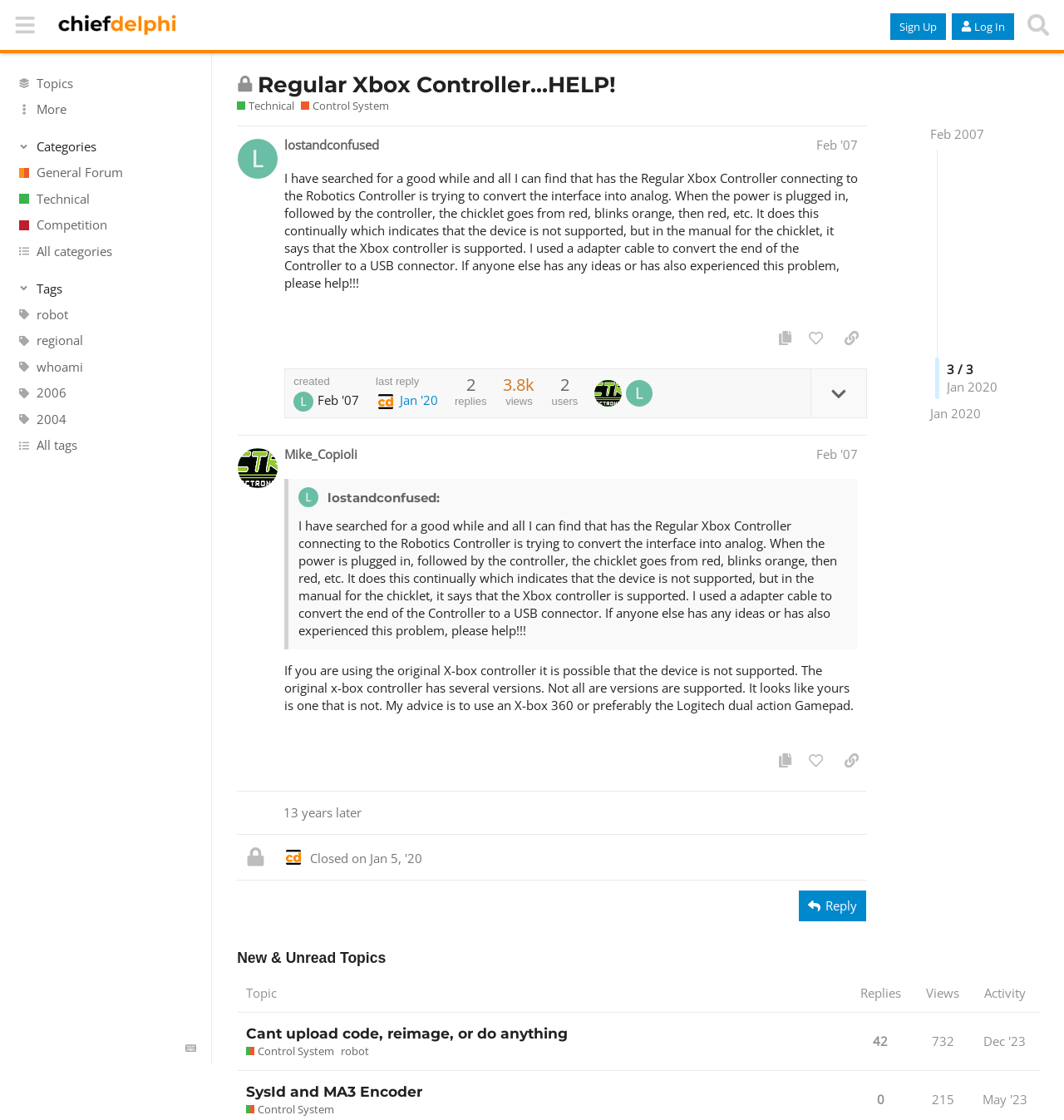Identify the bounding box coordinates of the area you need to click to perform the following instruction: "Click the 'Sign Up' button".

[0.837, 0.012, 0.889, 0.035]